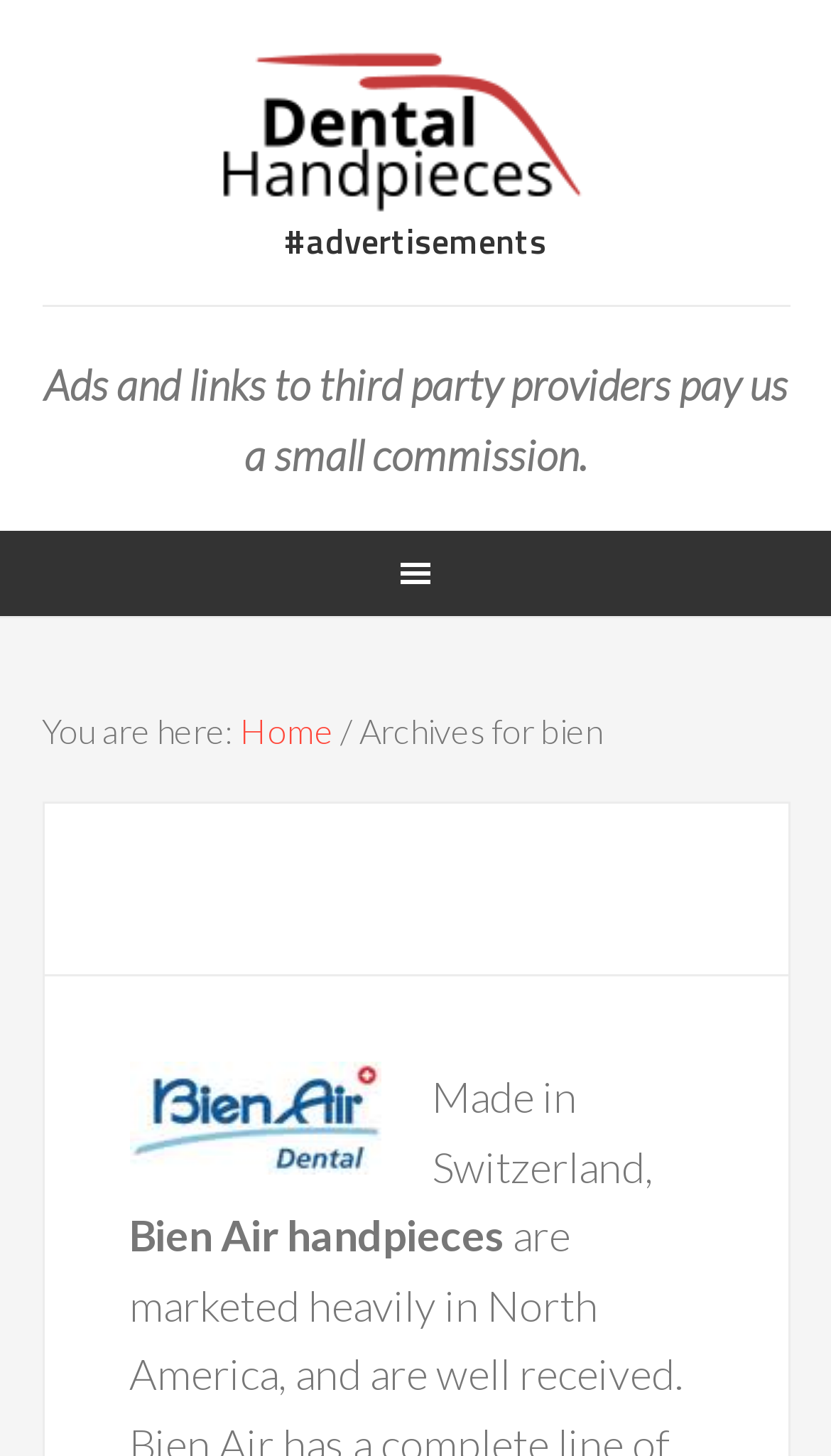Ascertain the bounding box coordinates for the UI element detailed here: "Home". The coordinates should be provided as [left, top, right, bottom] with each value being a float between 0 and 1.

[0.288, 0.488, 0.401, 0.516]